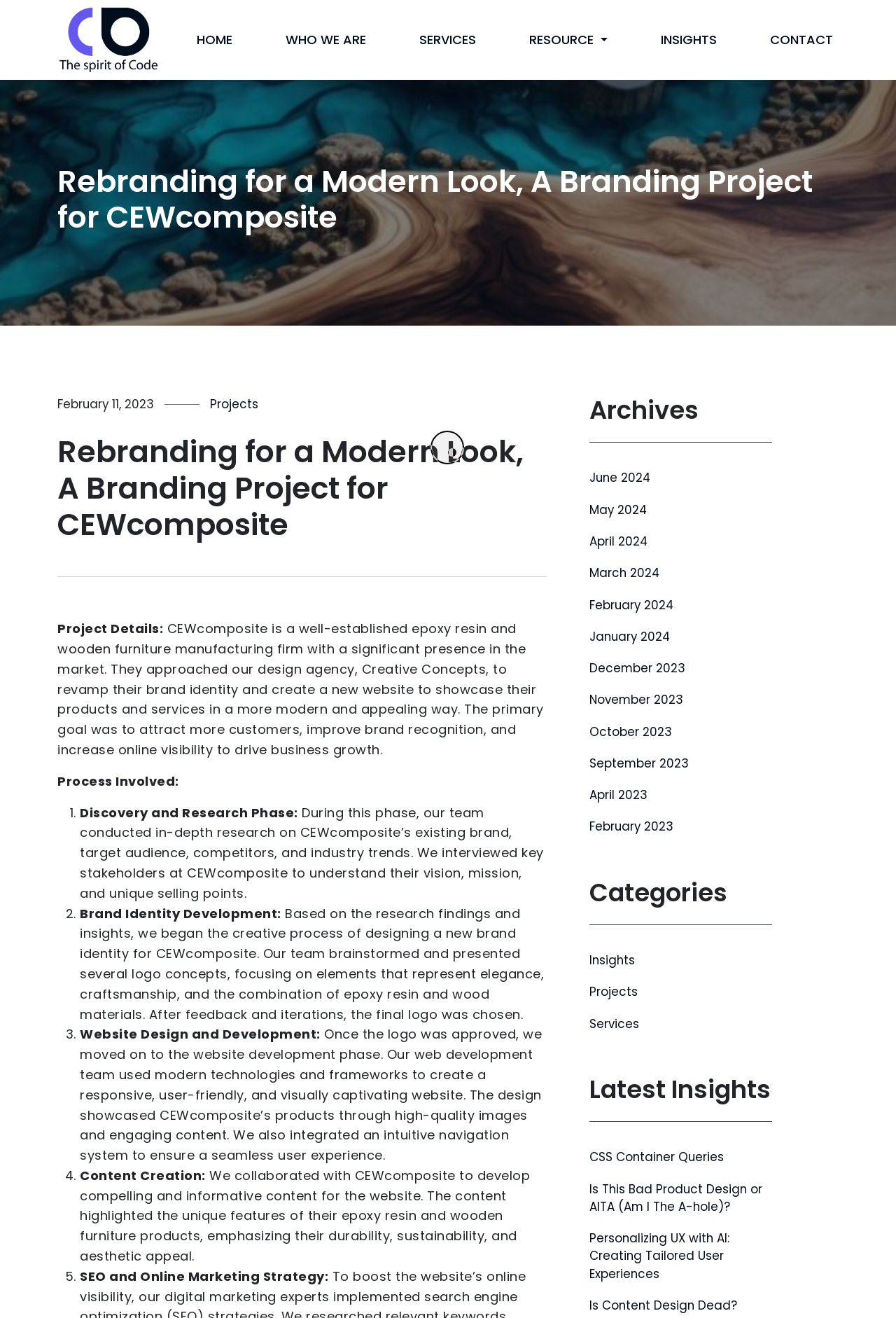What is the category of the 'CSS Container Queries' link?
Analyze the image and deliver a detailed answer to the question.

The 'CSS Container Queries' link is listed under the 'Latest Insights' section, and the category of this link is 'Insights', which is also listed in the 'Categories' navigation menu.